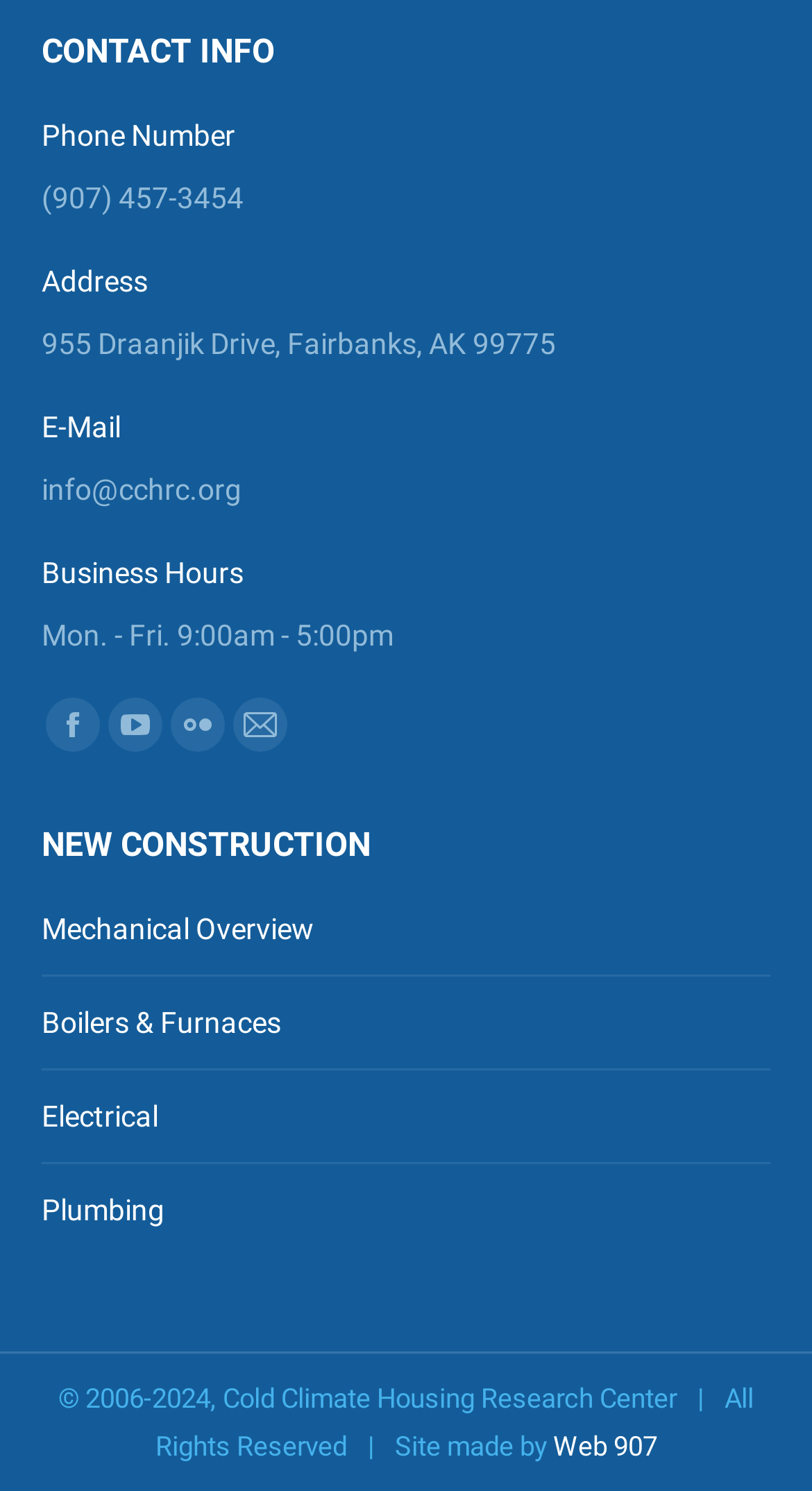Please provide a brief answer to the following inquiry using a single word or phrase:
What is the address of the Cold Climate Housing Research Center?

955 Draanjik Drive, Fairbanks, AK 99775